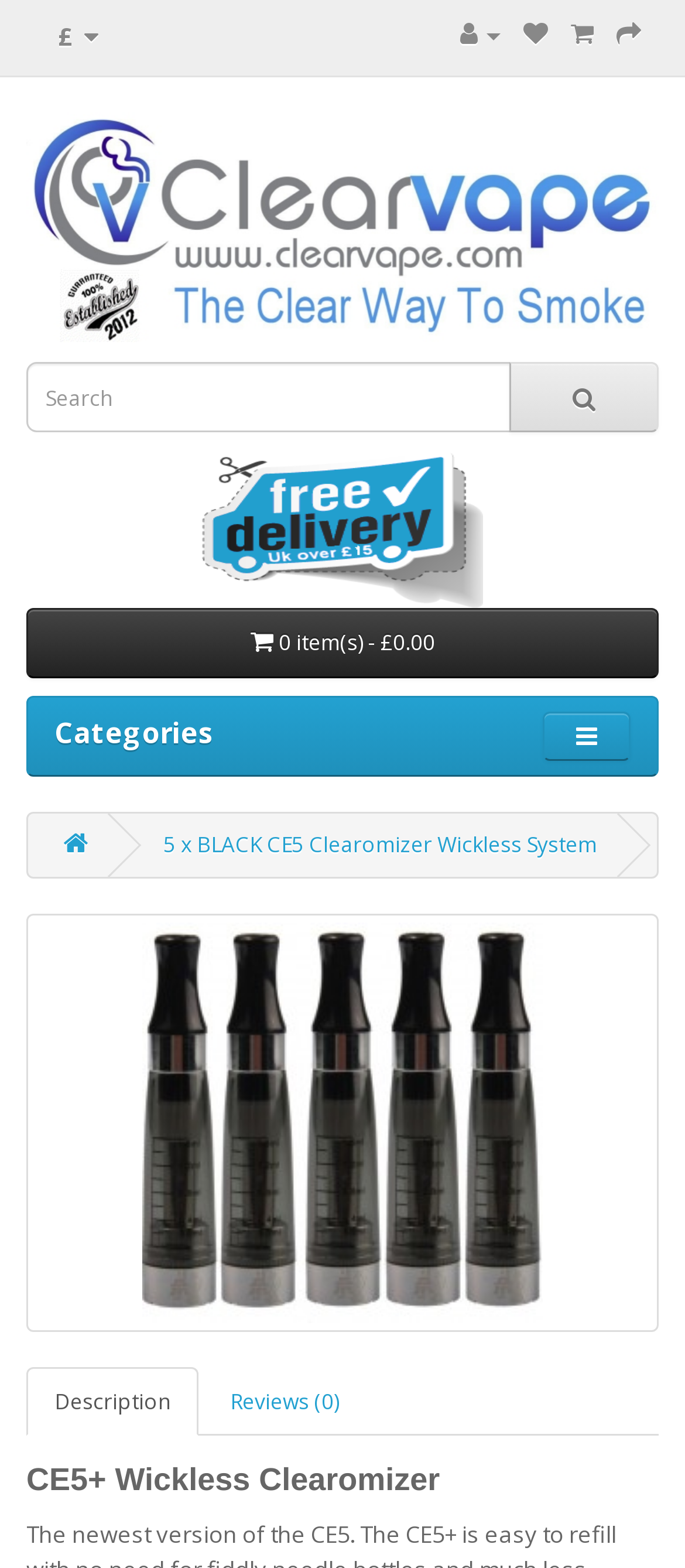What is the category of the product?
Answer the question with a thorough and detailed explanation.

I found the category of the product by looking at the StaticText element with the text 'Categories' which is likely to be the category of the product being displayed.